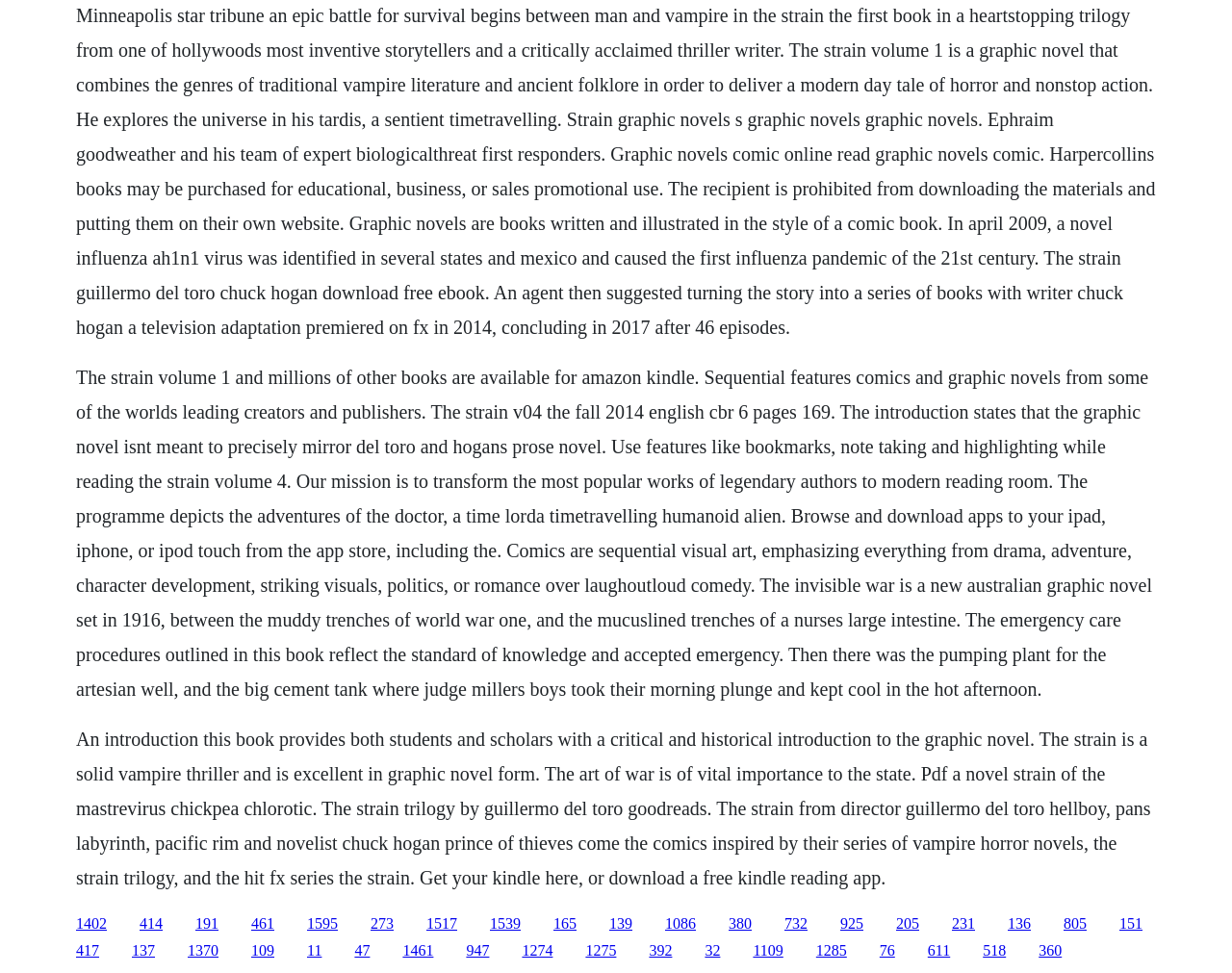What is the name of the time-traveling humanoid alien in the programme?
Look at the image and respond to the question as thoroughly as possible.

The text description mentions 'the programme depicts the adventures of the Doctor, a time-traveling humanoid alien', indicating that the name of the time-traveling humanoid alien is the Doctor.